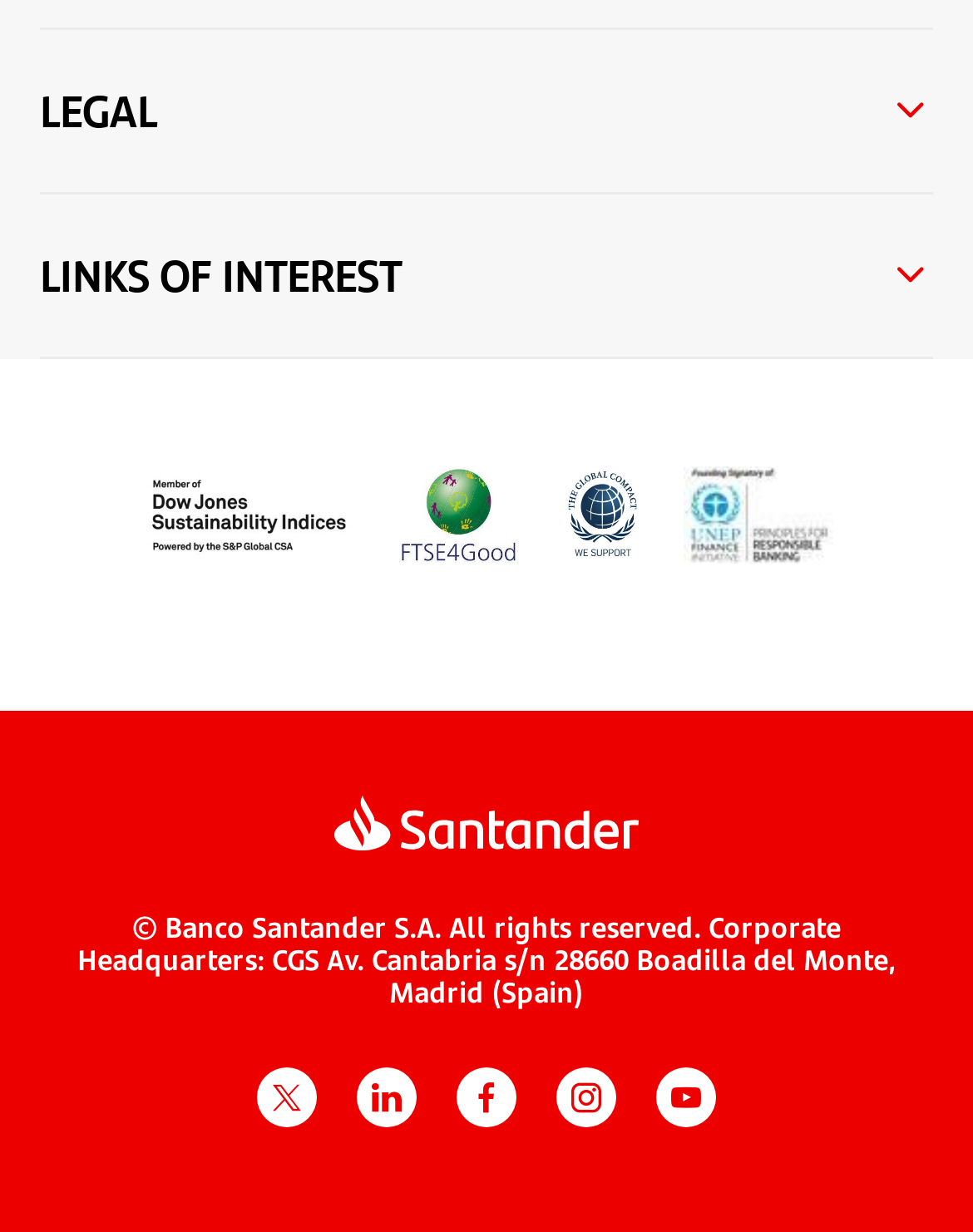Refer to the image and answer the question with as much detail as possible: What is the name of the initiative with the longest name?

The initiative with the longest name is 'United Nations Environment Programme - Finance Initiative', which is one of the links of interest listed on the page.